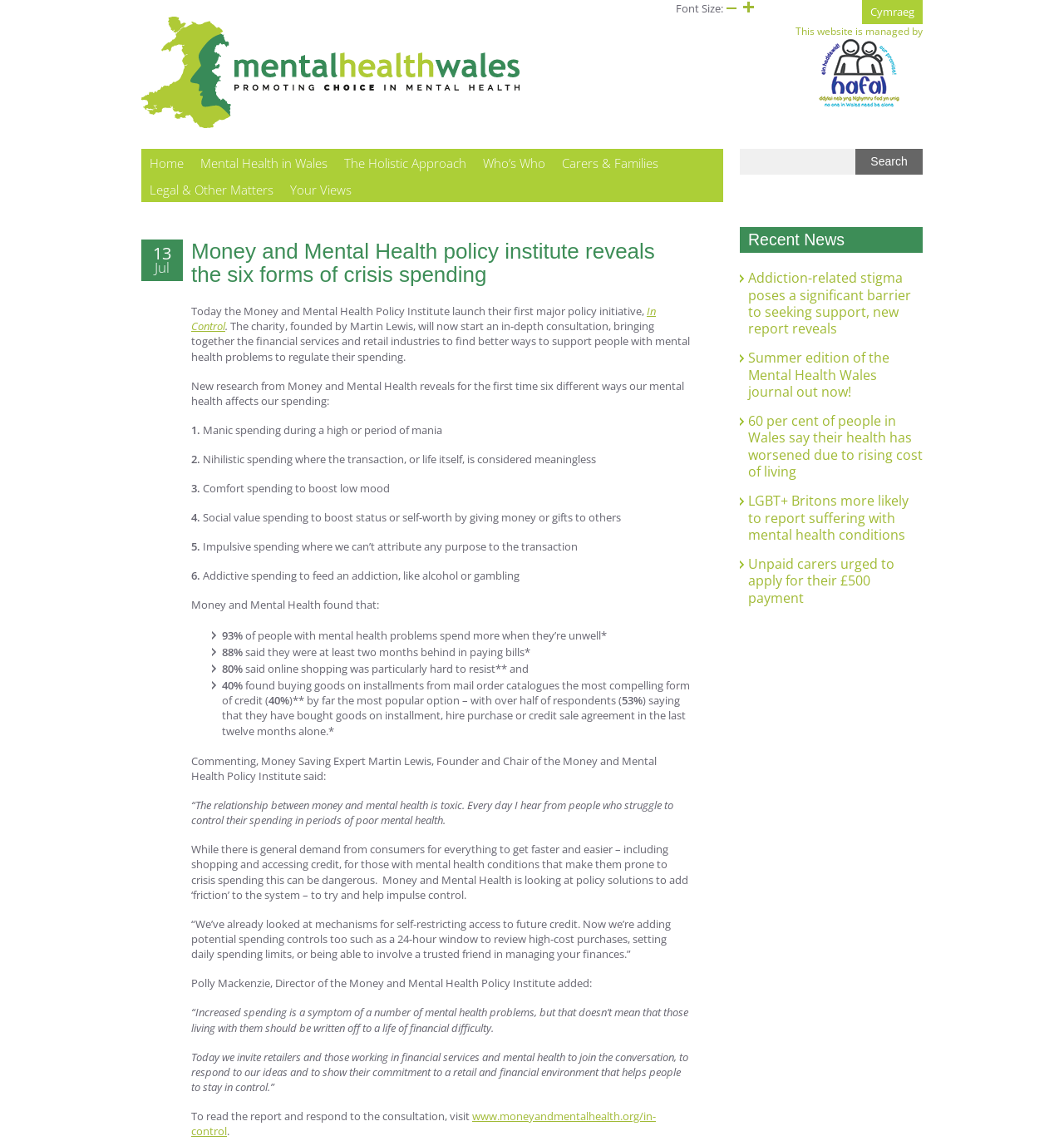Pinpoint the bounding box coordinates of the clickable element needed to complete the instruction: "Visit the 'Mental Health Wales' website". The coordinates should be provided as four float numbers between 0 and 1: [left, top, right, bottom].

[0.133, 0.103, 0.49, 0.116]